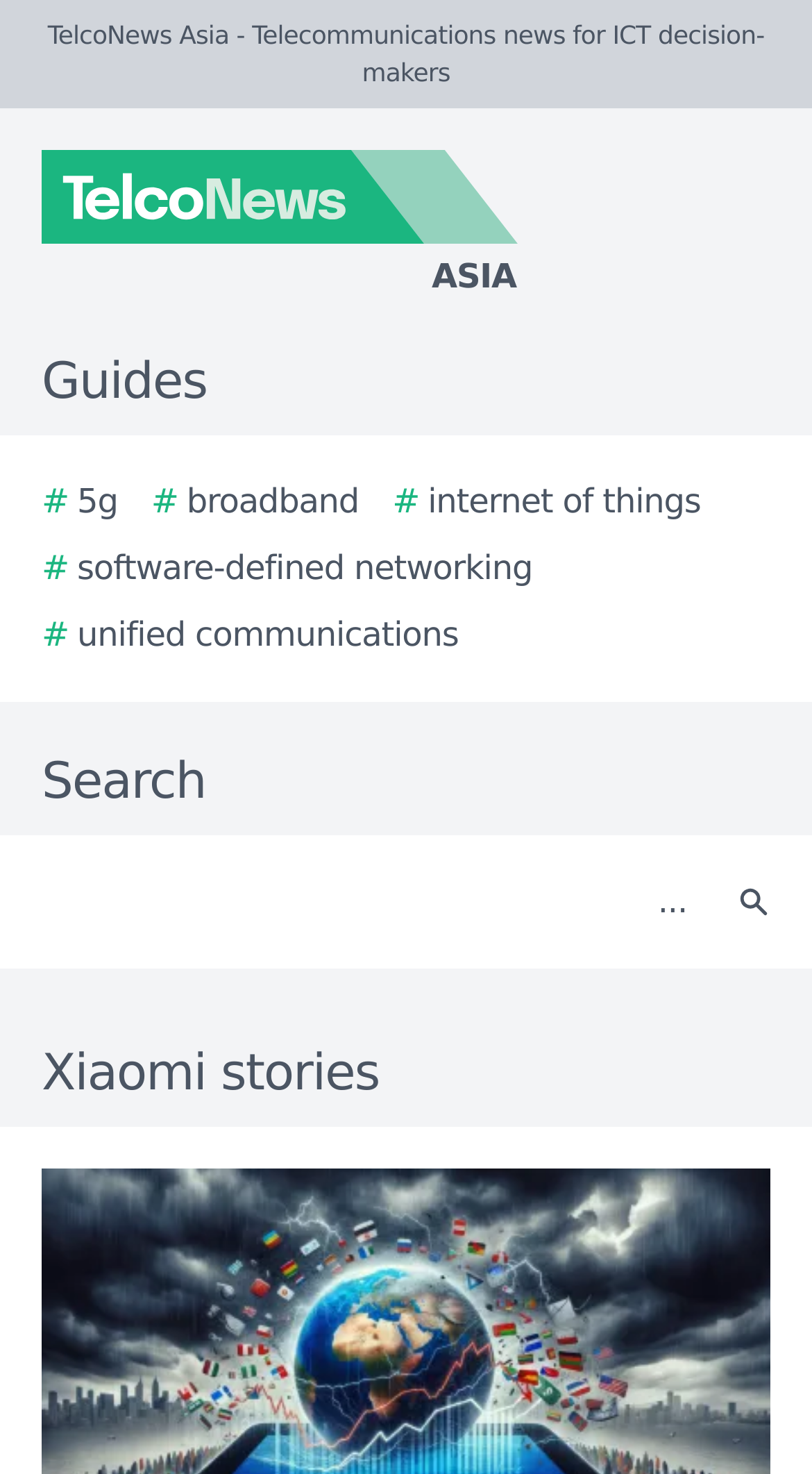Specify the bounding box coordinates of the region I need to click to perform the following instruction: "Read Xiaomi stories". The coordinates must be four float numbers in the range of 0 to 1, i.e., [left, top, right, bottom].

[0.0, 0.702, 1.0, 0.753]